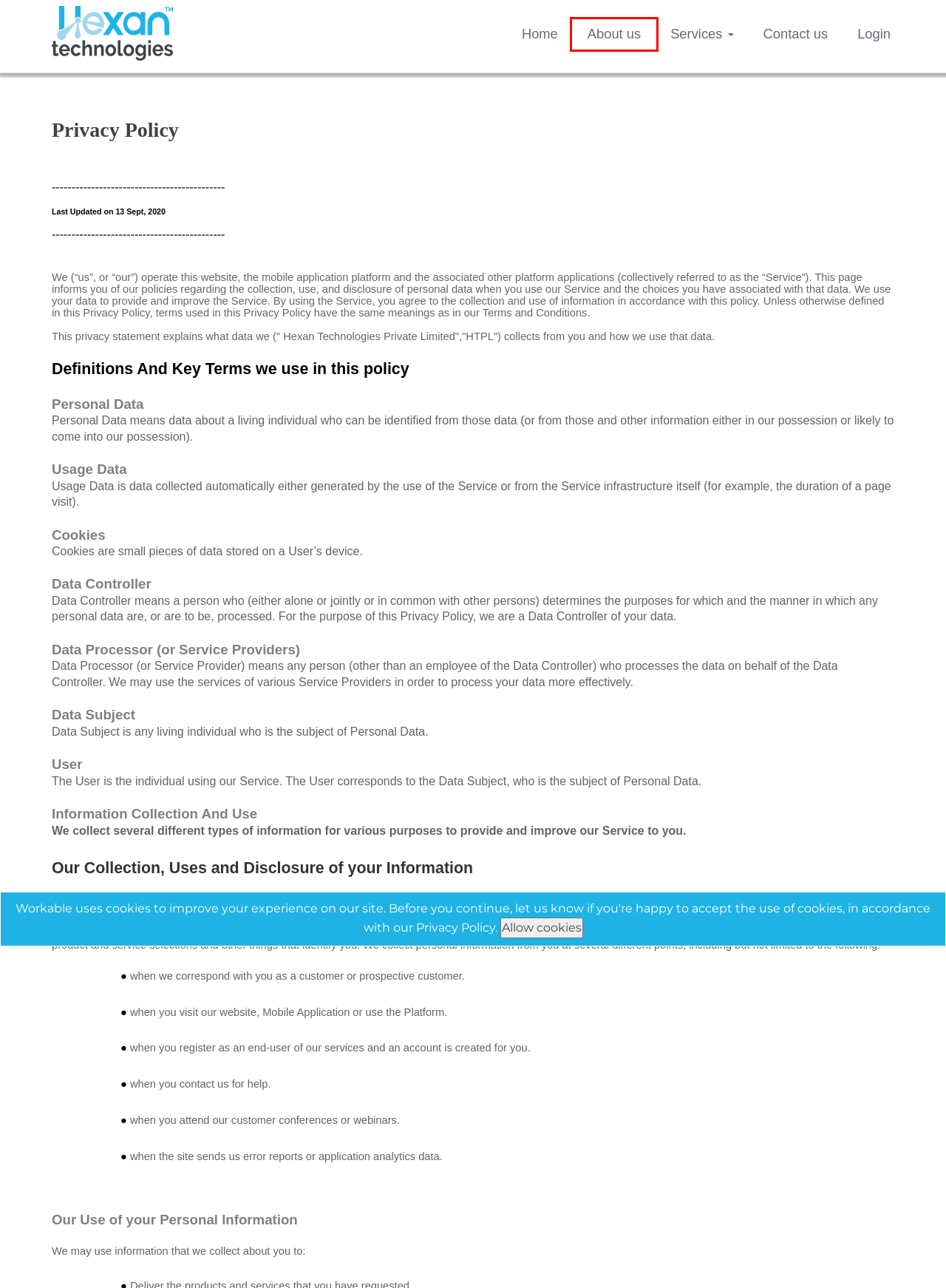Analyze the screenshot of a webpage that features a red rectangle bounding box. Pick the webpage description that best matches the new webpage you would see after clicking on the element within the red bounding box. Here are the candidates:
A. Hexan Technologies - Privacy Policy | Protected by DMCA.com
B. Web Interface Development
C. Hexan Technologies
D. Hexan Technologies | User Login
E. Mobile Application
F. Contact Us
G. Hexan Technologies - Terms Of Use
H. About Us

H